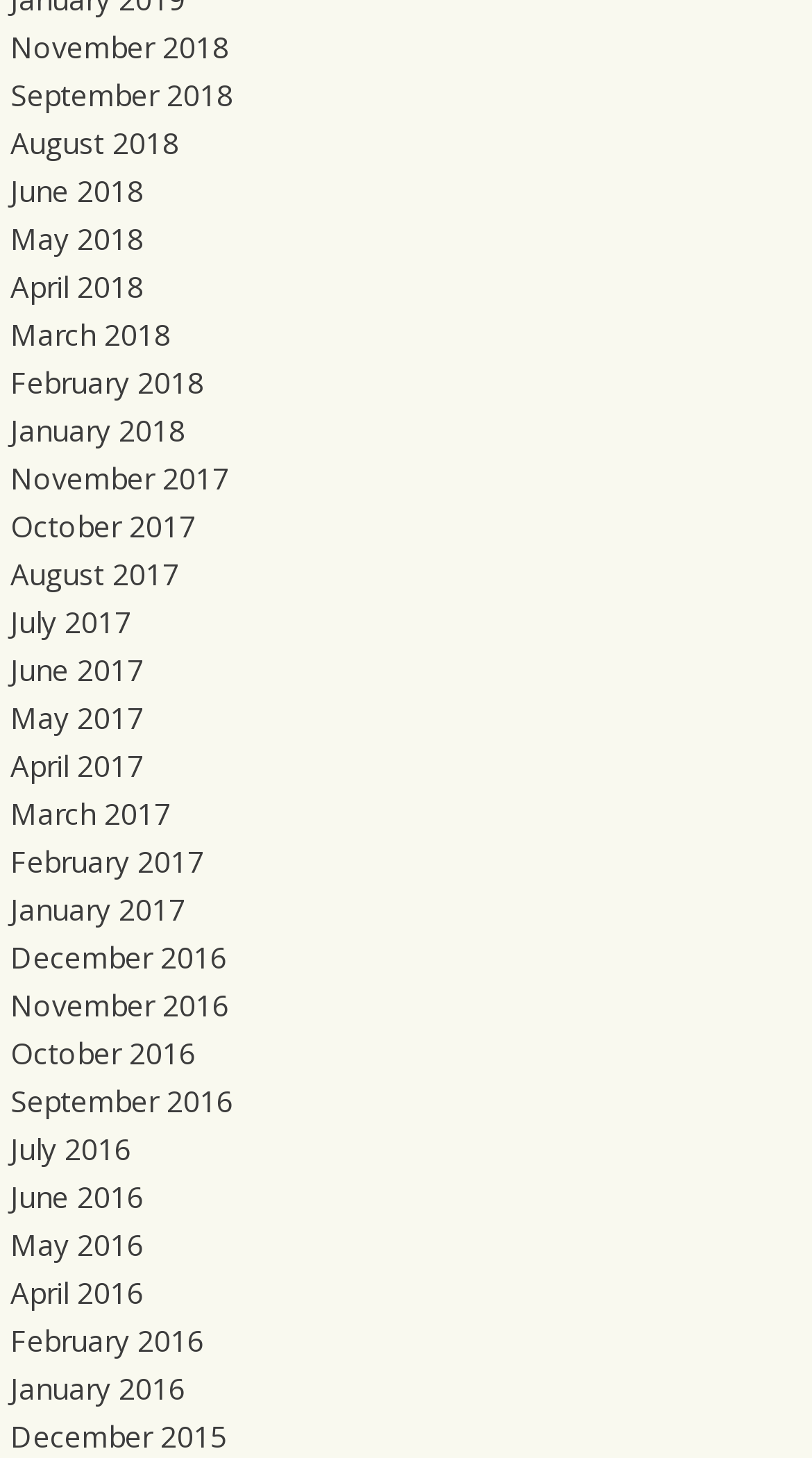How many links are there for the year 2018?
Make sure to answer the question with a detailed and comprehensive explanation.

I counted the number of links with '2018' in their text, and there are 12 links for the year 2018, one for each month.